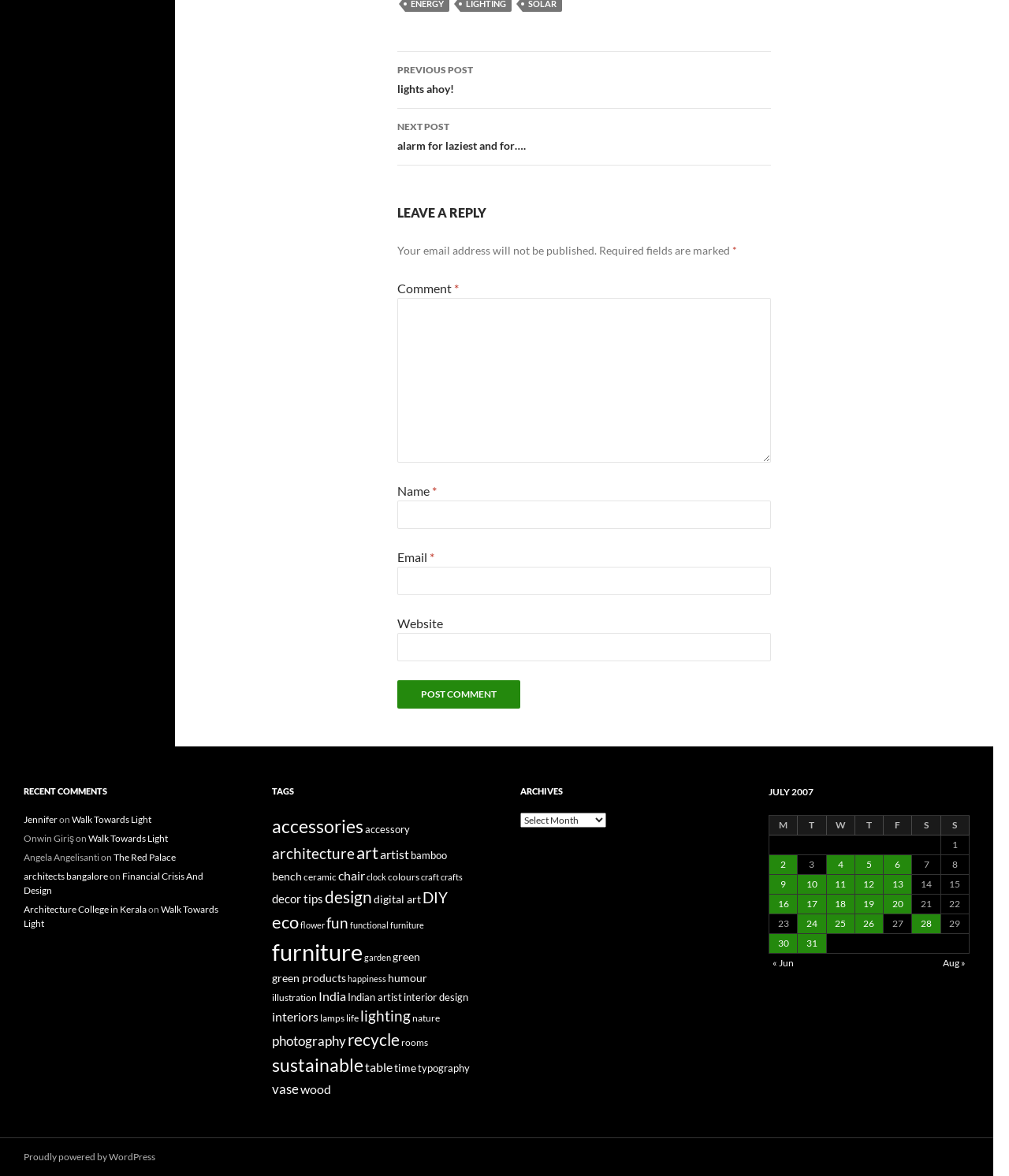Refer to the image and provide an in-depth answer to the question: 
How many comment fields are there?

I counted the number of text boxes with labels 'Comment', 'Name', 'Email', and 'Website', which are all required fields for leaving a comment.